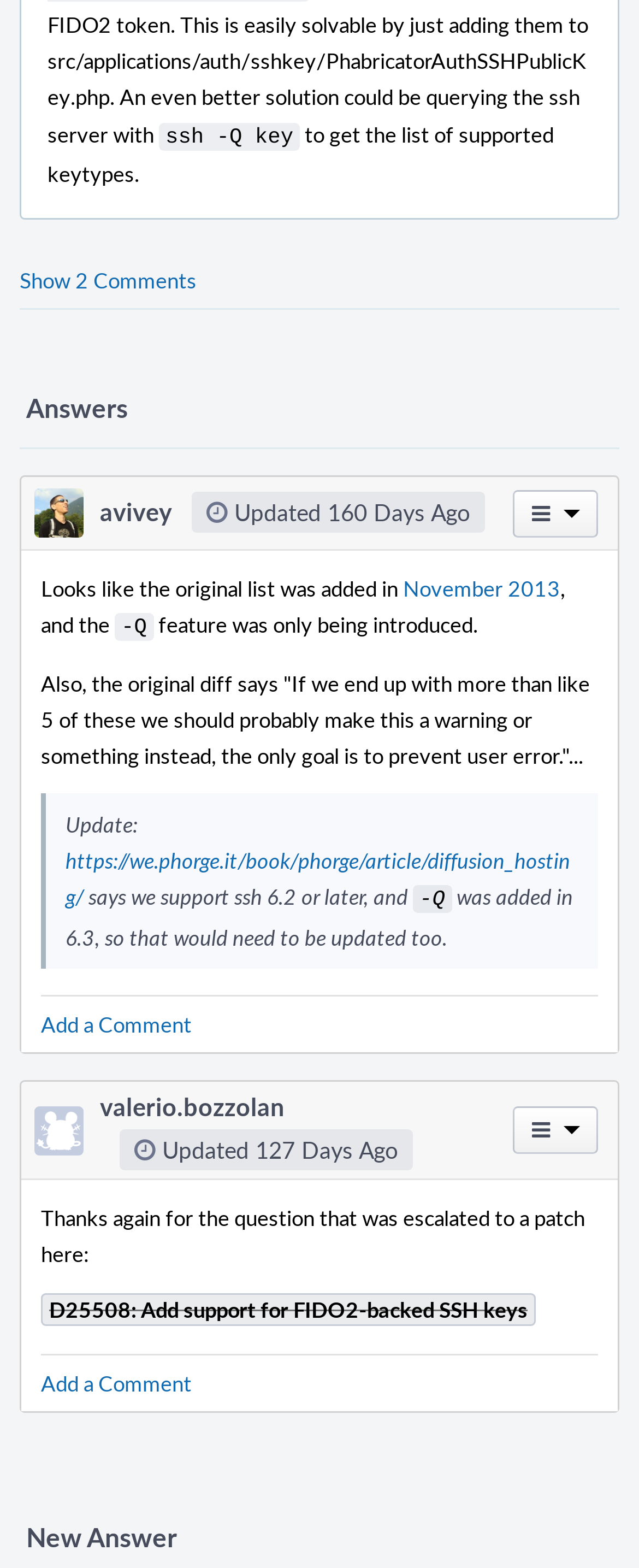What is the feature being discussed?
Please answer the question with a detailed and comprehensive explanation.

I found the answer by looking at the StaticText 'ssh -Q key' which is mentioned at the top of the page, and also in the context of the discussion about the feature being introduced.